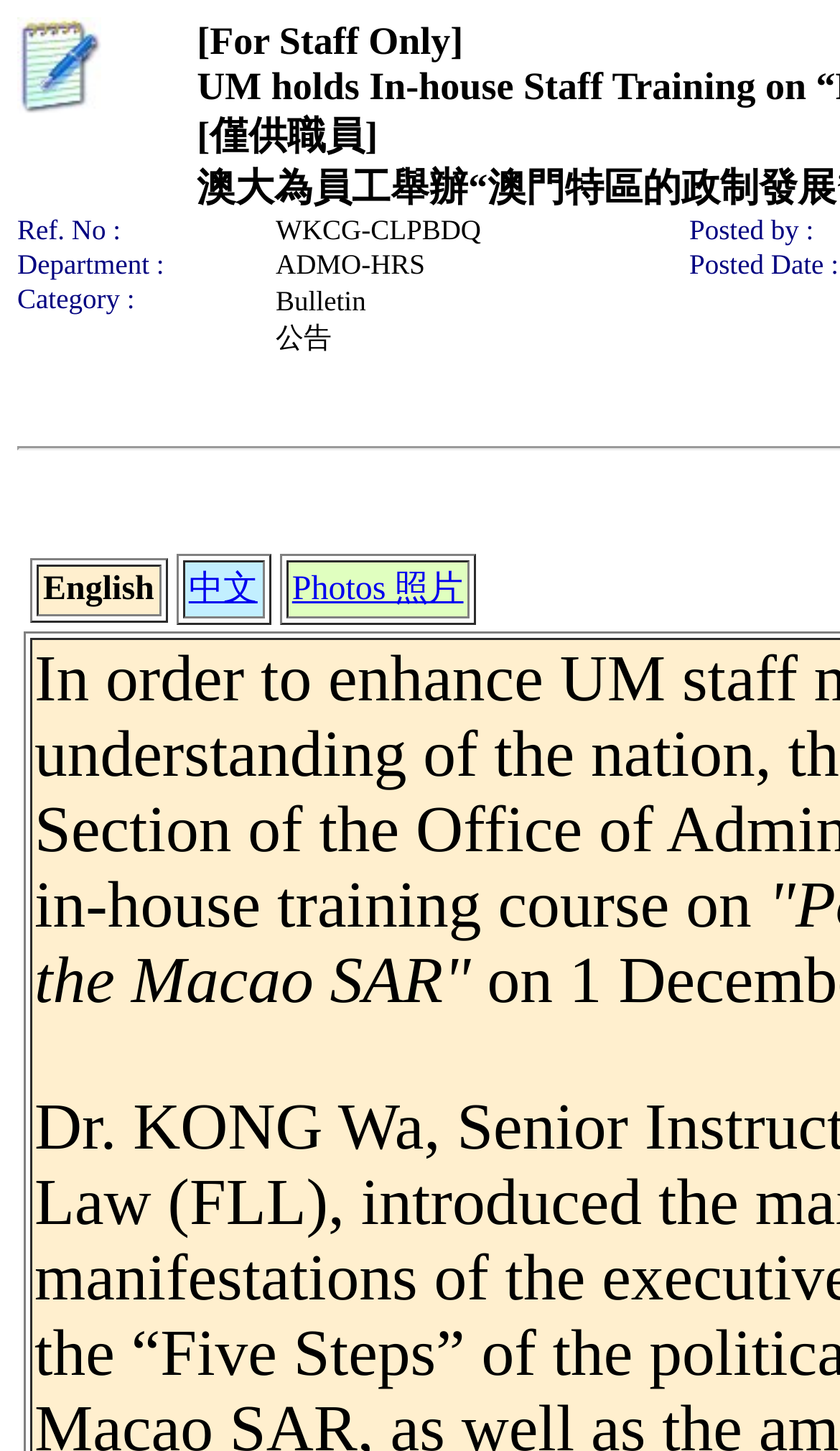How many language options are available?
Using the image as a reference, answer the question in detail.

The language options are presented in a table with two rows, each containing a language option. The options are 'English' and '中文'.